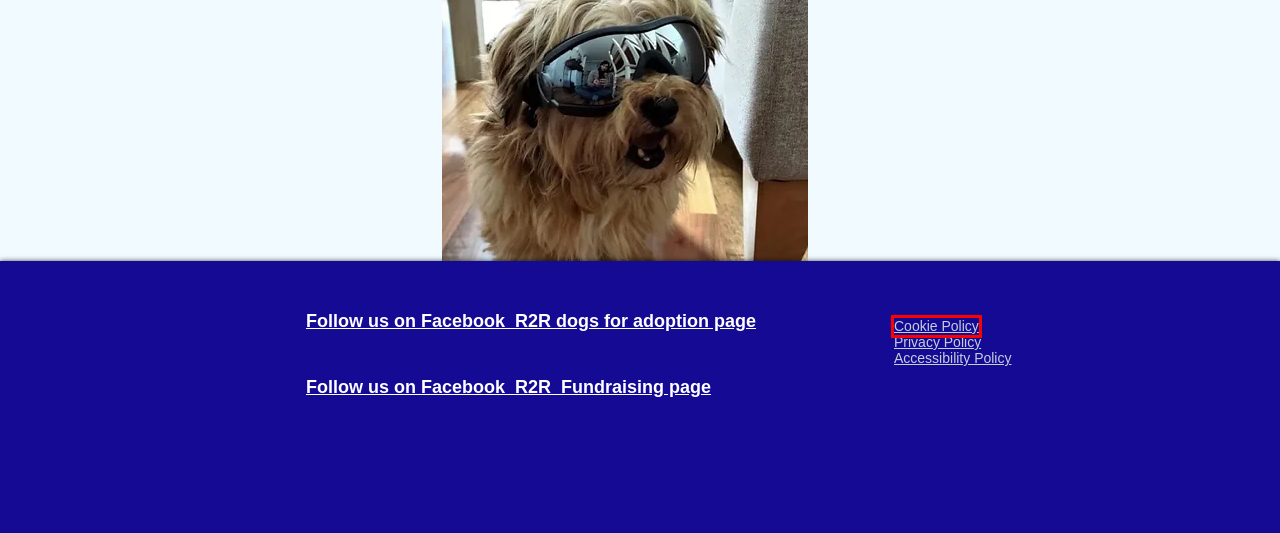Analyze the given webpage screenshot and identify the UI element within the red bounding box. Select the webpage description that best matches what you expect the new webpage to look like after clicking the element. Here are the candidates:
A. Happy Endings | Mysite
B. Volunteer | Mysite
C. Contact Us | Mysite
D. Q&A | Mysite
E. Dogs for adoption  | Mysite
F. Dogs for adoption,Why Romanian dogs, Dog of the month, News & Events
G. Blog | Mysite
H. Policies re website | Mysite

H